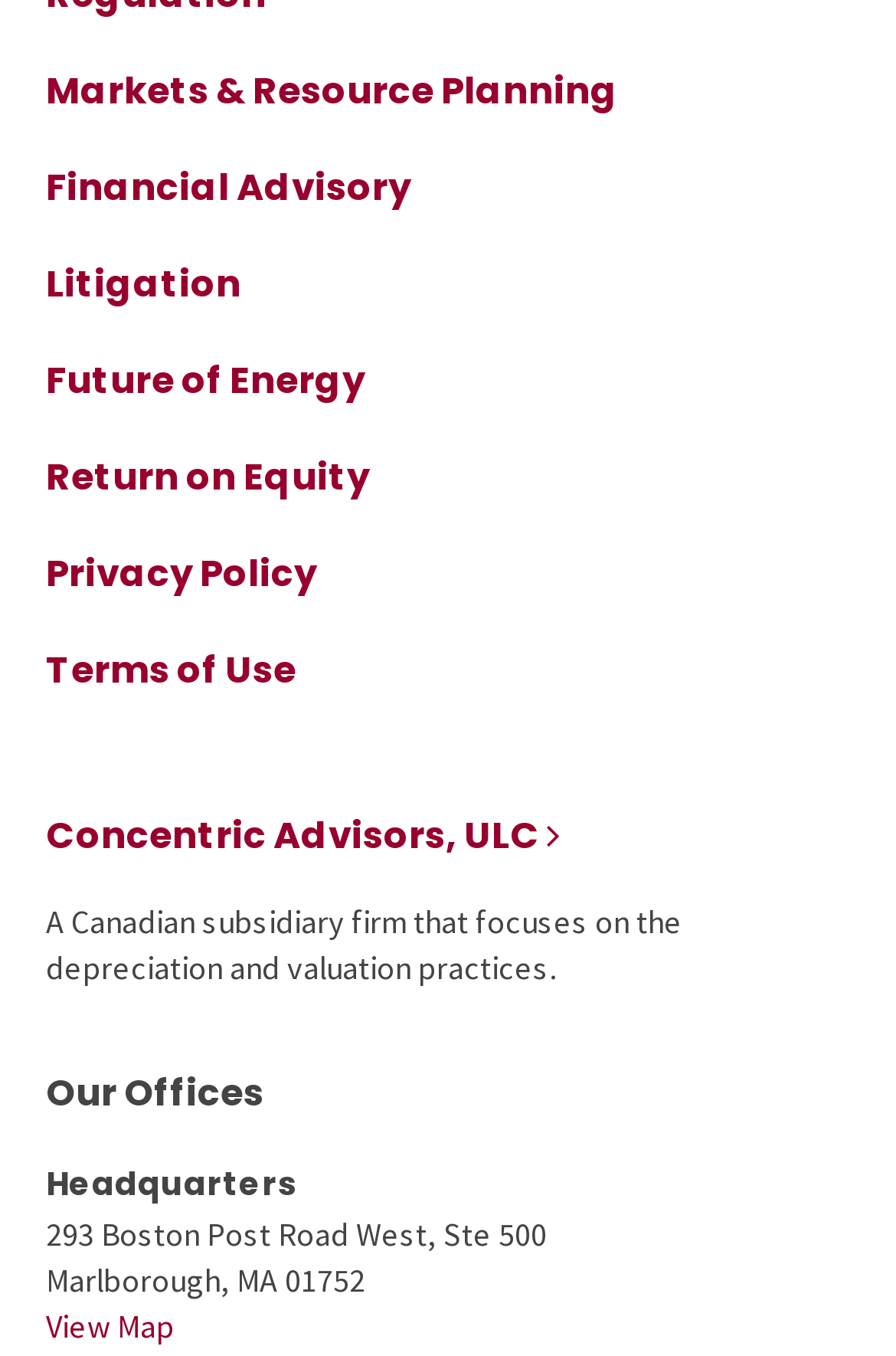Using the provided description Privacy Policy, find the bounding box coordinates for the UI element. Provide the coordinates in (top-left x, top-left y, bottom-right x, bottom-right y) format, ensuring all values are between 0 and 1.

[0.051, 0.403, 0.354, 0.442]